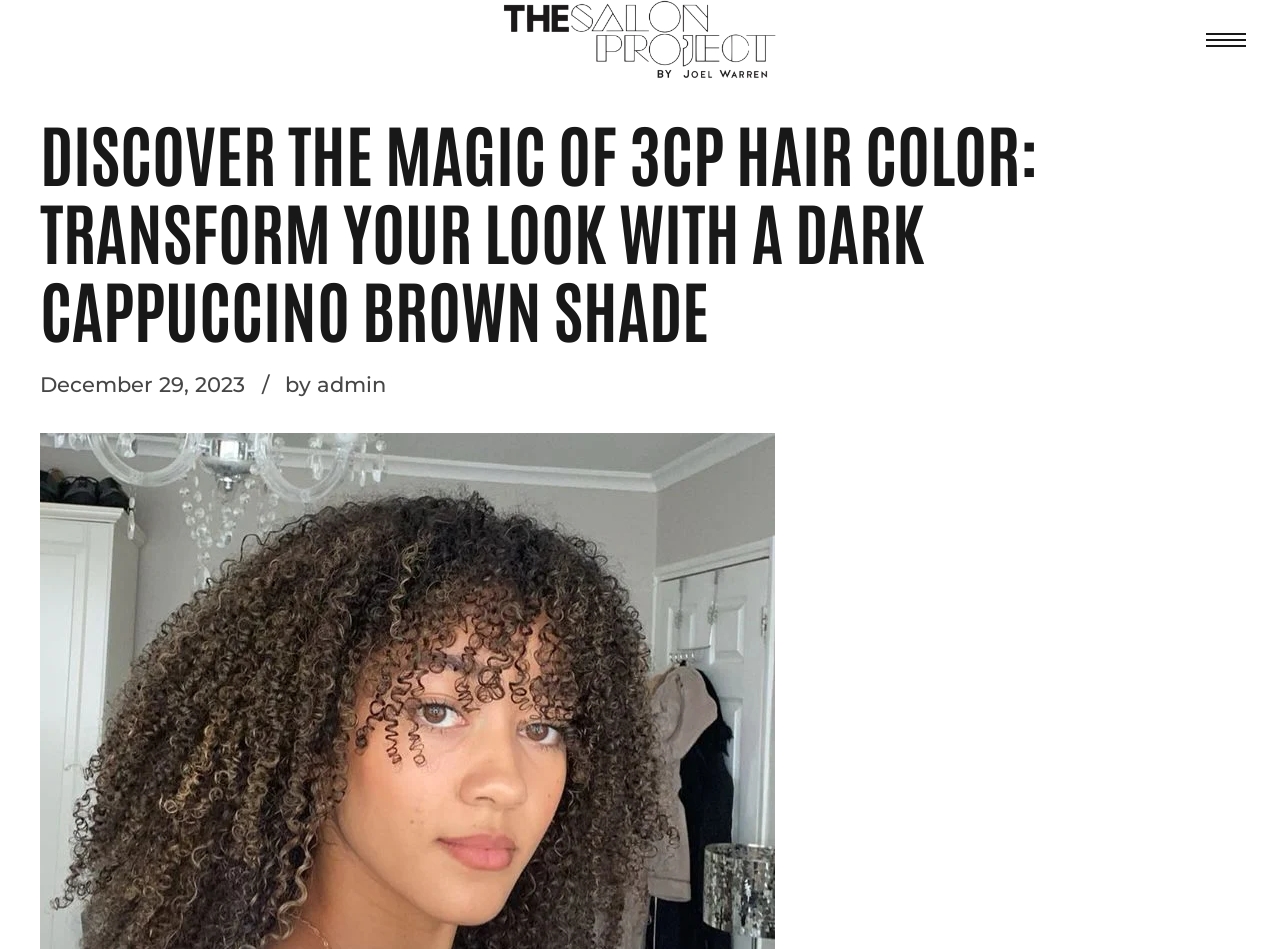Craft a detailed narrative of the webpage's structure and content.

The webpage is about 3cp hair color, specifically the Dark Cappuccino Brown Hair Color. At the top left of the page, there is a link to "The Salon Project By Joel Warren - #1 HAIR SALON NYC" accompanied by an image with the same name. Below this, there is a header section that spans almost the entire width of the page. Within this header, there are three main elements: a link to "HAIR COLORING NYC" on the left, a heading that describes the magic of 3cp hair color and its ability to transform one's look with a Dark Cappuccino Brown shade, and a section on the right that displays the date "December 29, 2023" and the author "by admin".